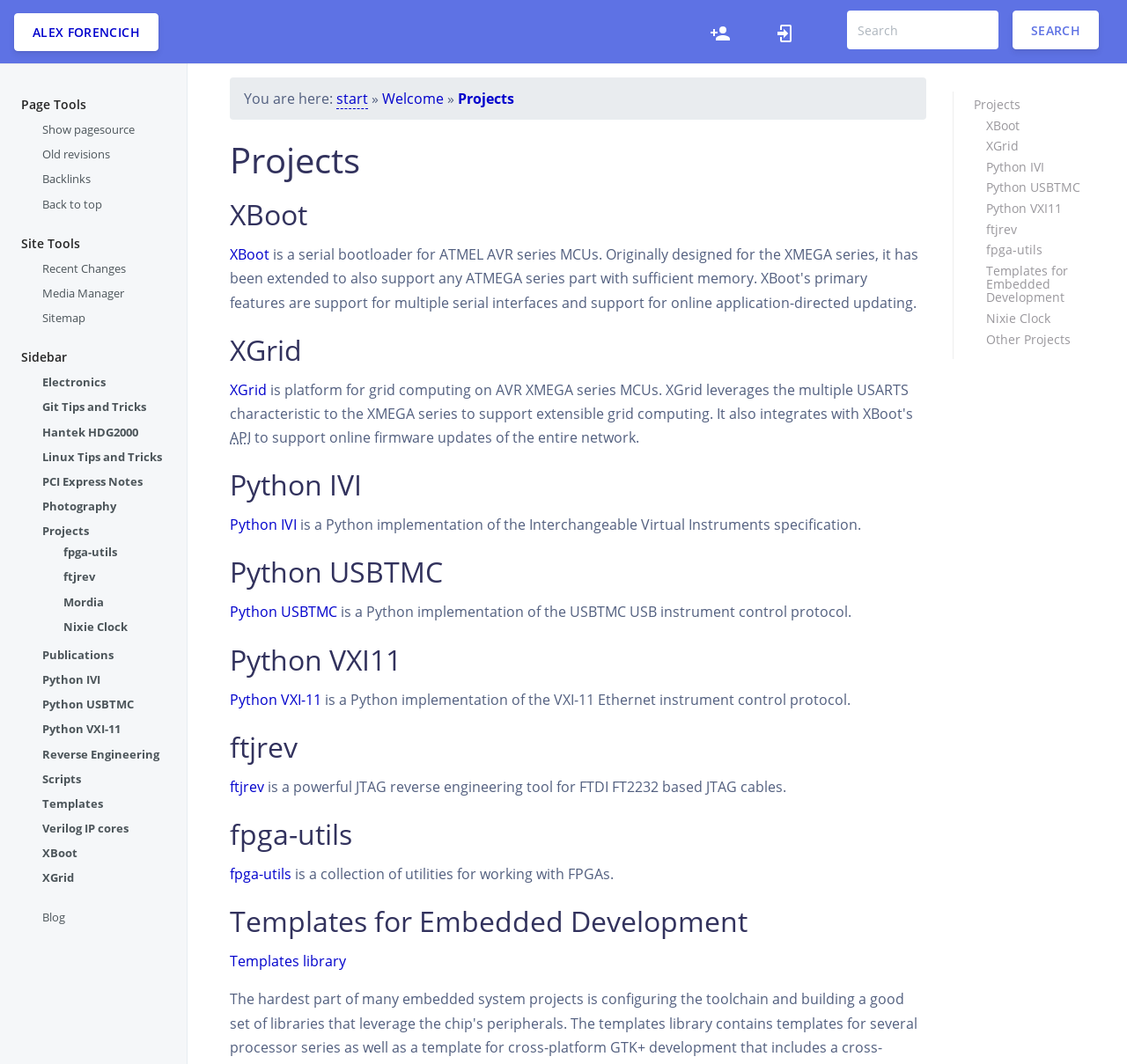Using the provided element description "CEC Test", determine the bounding box coordinates of the UI element.

None